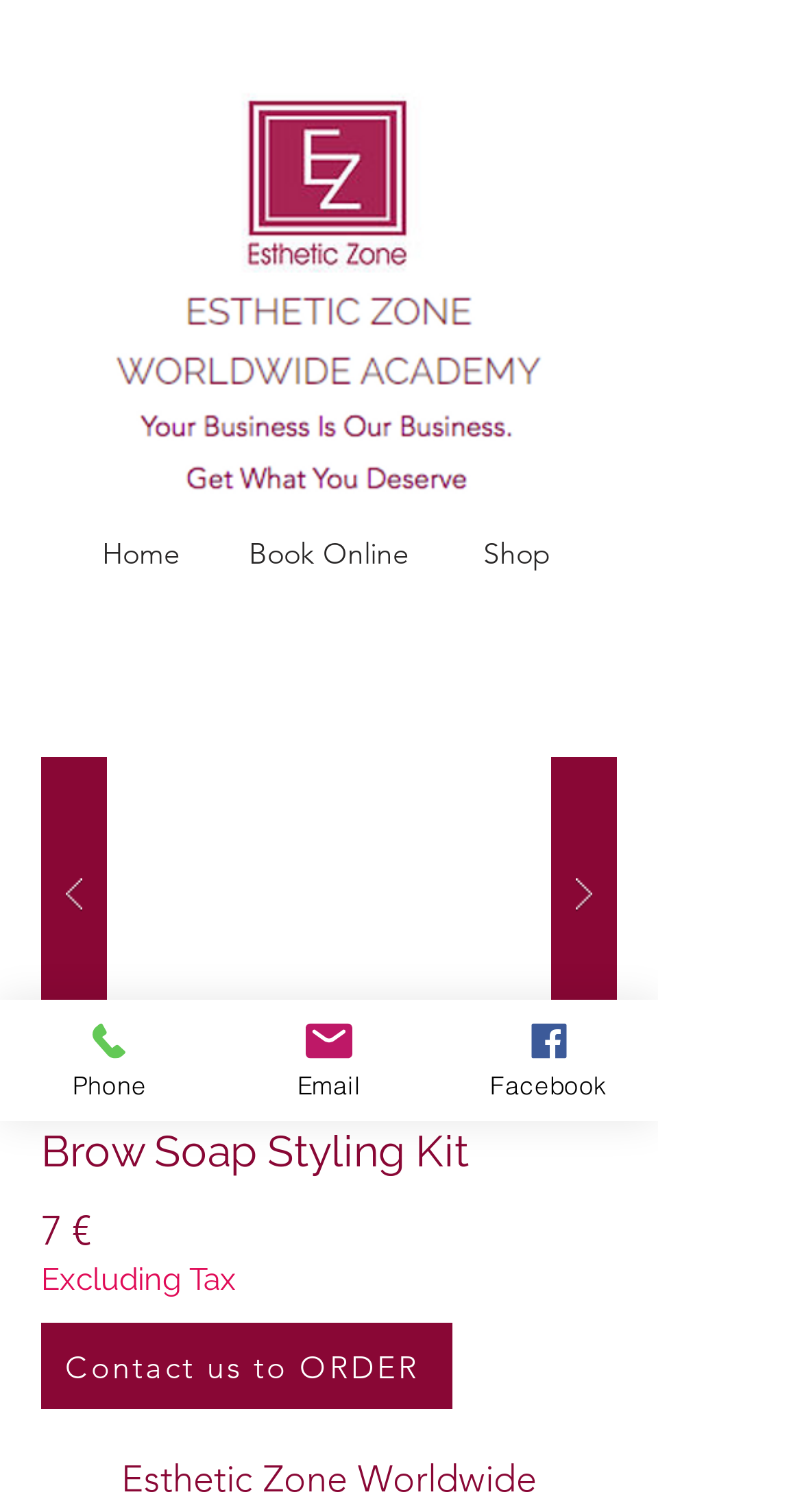What are the navigation options at the top of the webpage?
Utilize the image to construct a detailed and well-explained answer.

The navigation options at the top of the webpage can be found in the form of links, which are 'Home', 'Book Online', and 'Shop', allowing users to navigate to different sections of the website.